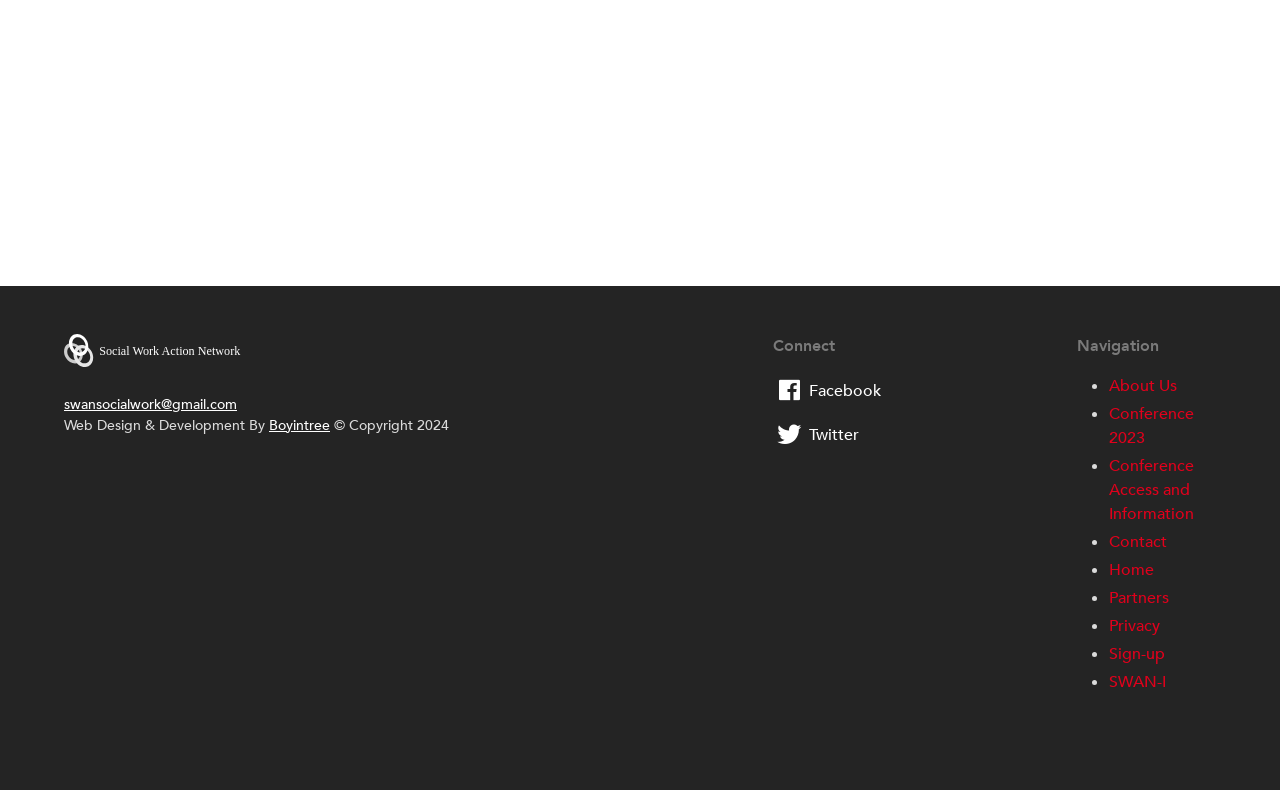What is the email address provided on the webpage?
Using the image, give a concise answer in the form of a single word or short phrase.

swansocialwork@gmail.com